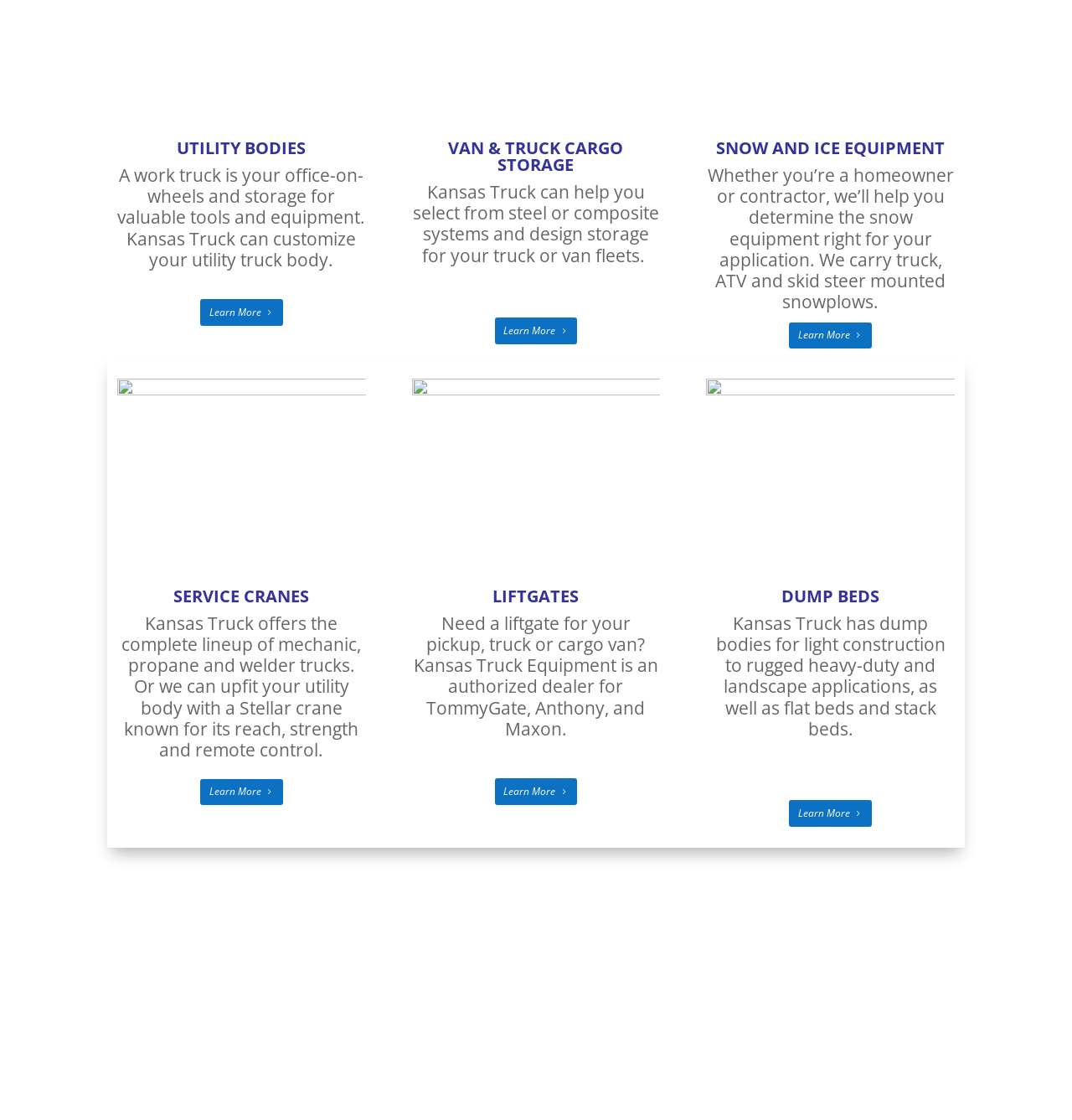Please answer the following query using a single word or phrase: 
What types of dump bodies are available?

Light construction to heavy-duty